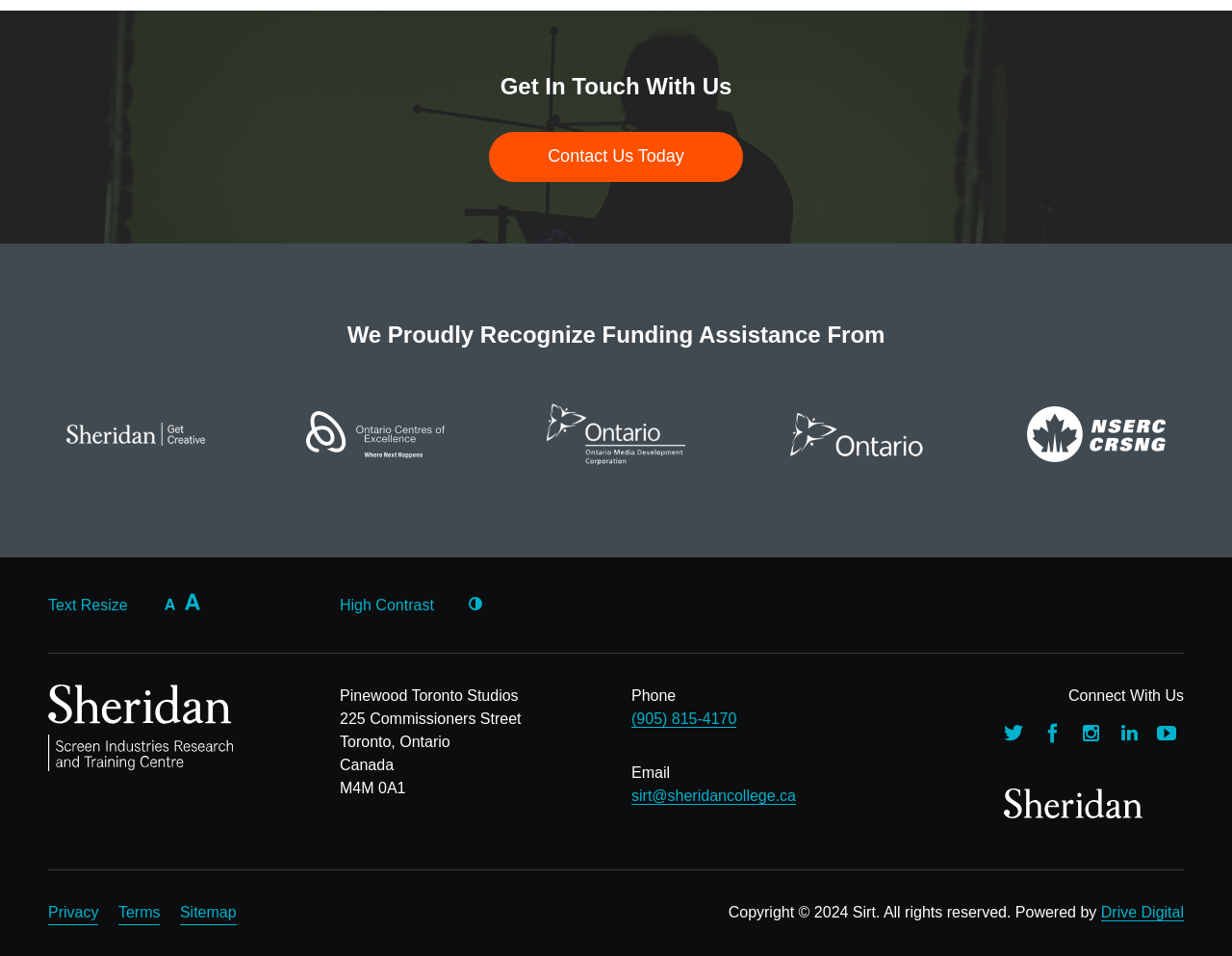Determine the bounding box coordinates of the clickable element to complete this instruction: "Contact us today". Provide the coordinates in the format of four float numbers between 0 and 1, [left, top, right, bottom].

[0.397, 0.138, 0.603, 0.191]